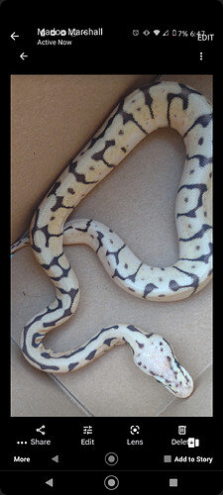Provide a thorough description of what you see in the image.

The image features a ball python, showcasing its unique patterns and coloration. This snake has a striking appearance, with a blend of white and yellow hues adorned with black markings, typical of various morphs within the ball python species. The photo captures the snake positioned on a flat surface, highlighting its elongated body and distinctive head shape. The individual appears to be in an active resting position, emphasizing the snake's relaxed yet alert demeanor. This image was posted in a community discussion where a user seeks identification for their newly acquired ball python, further inviting opinions on its possible morphs, such as "killer bee" or "queen bee."